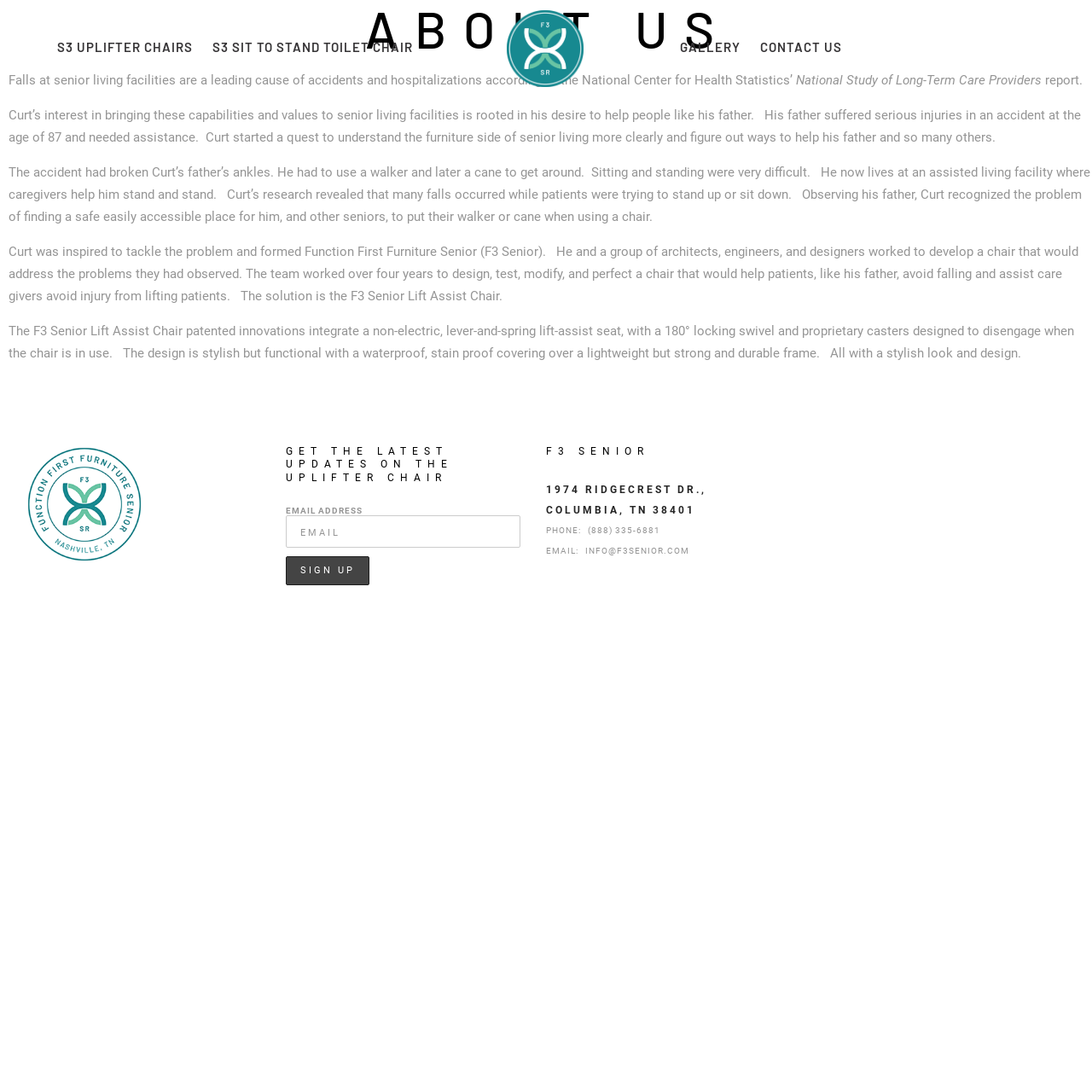Locate the bounding box of the UI element described by: "S3 Uplifter Chairs" in the given webpage screenshot.

[0.044, 0.036, 0.184, 0.05]